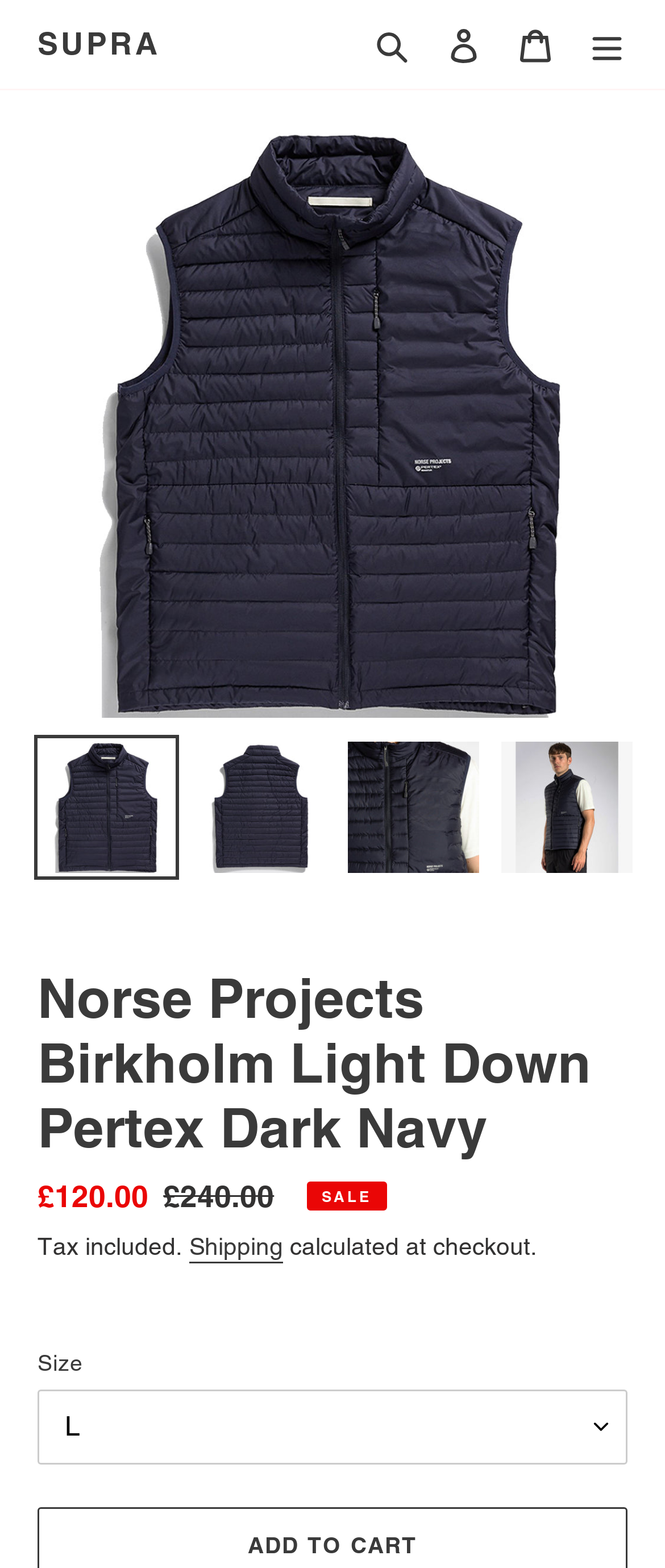Give the bounding box coordinates for this UI element: "Cart 0 items". The coordinates should be four float numbers between 0 and 1, arranged as [left, top, right, bottom].

[0.751, 0.005, 0.859, 0.051]